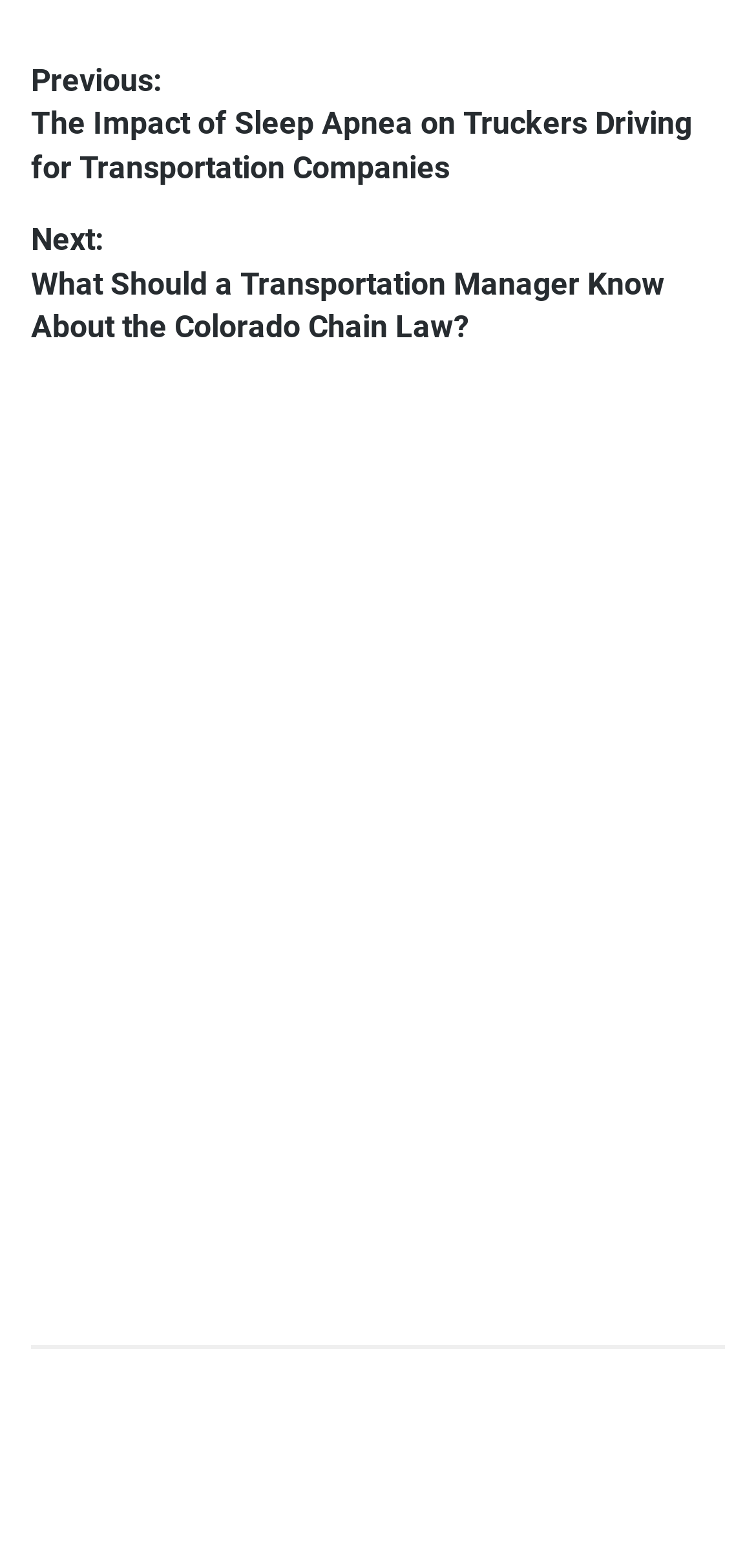Please locate the bounding box coordinates of the element that needs to be clicked to achieve the following instruction: "Click on the 'Admiral Logo'". The coordinates should be four float numbers between 0 and 1, i.e., [left, top, right, bottom].

[0.074, 0.278, 0.331, 0.35]